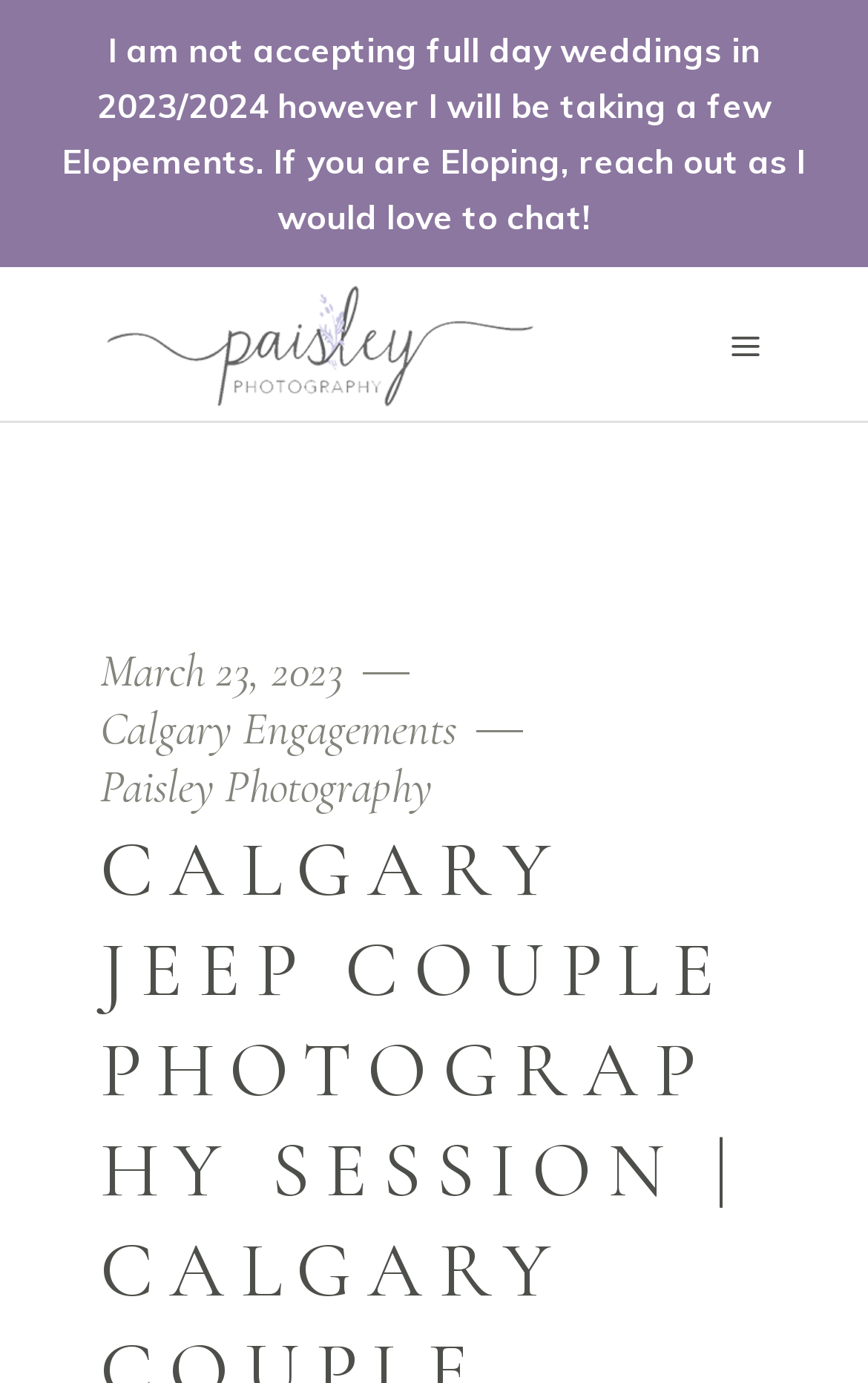Please determine the bounding box coordinates for the UI element described here. Use the format (top-left x, top-left y, bottom-right x, bottom-right y) with values bounded between 0 and 1: March 23, 2023

[0.115, 0.467, 0.487, 0.504]